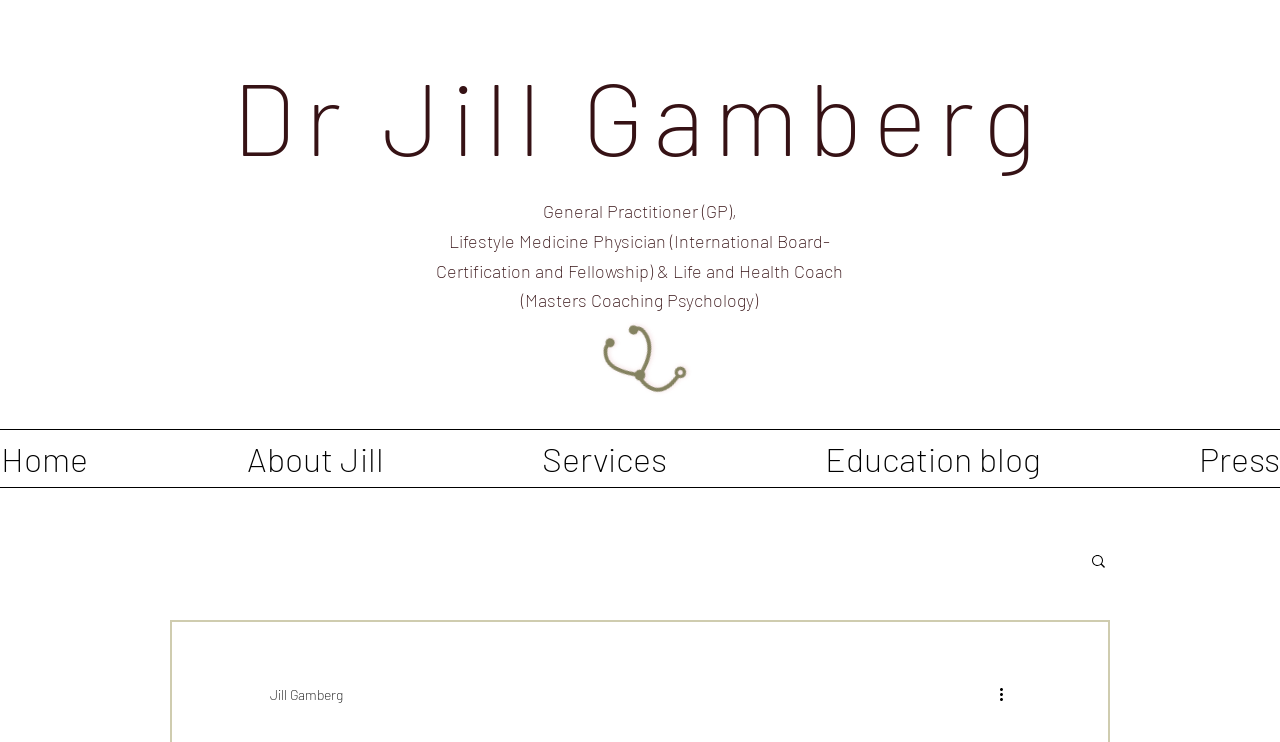Please provide a brief answer to the following inquiry using a single word or phrase:
What is the name of the link below Dr. Jill Gamberg's image?

About Jill